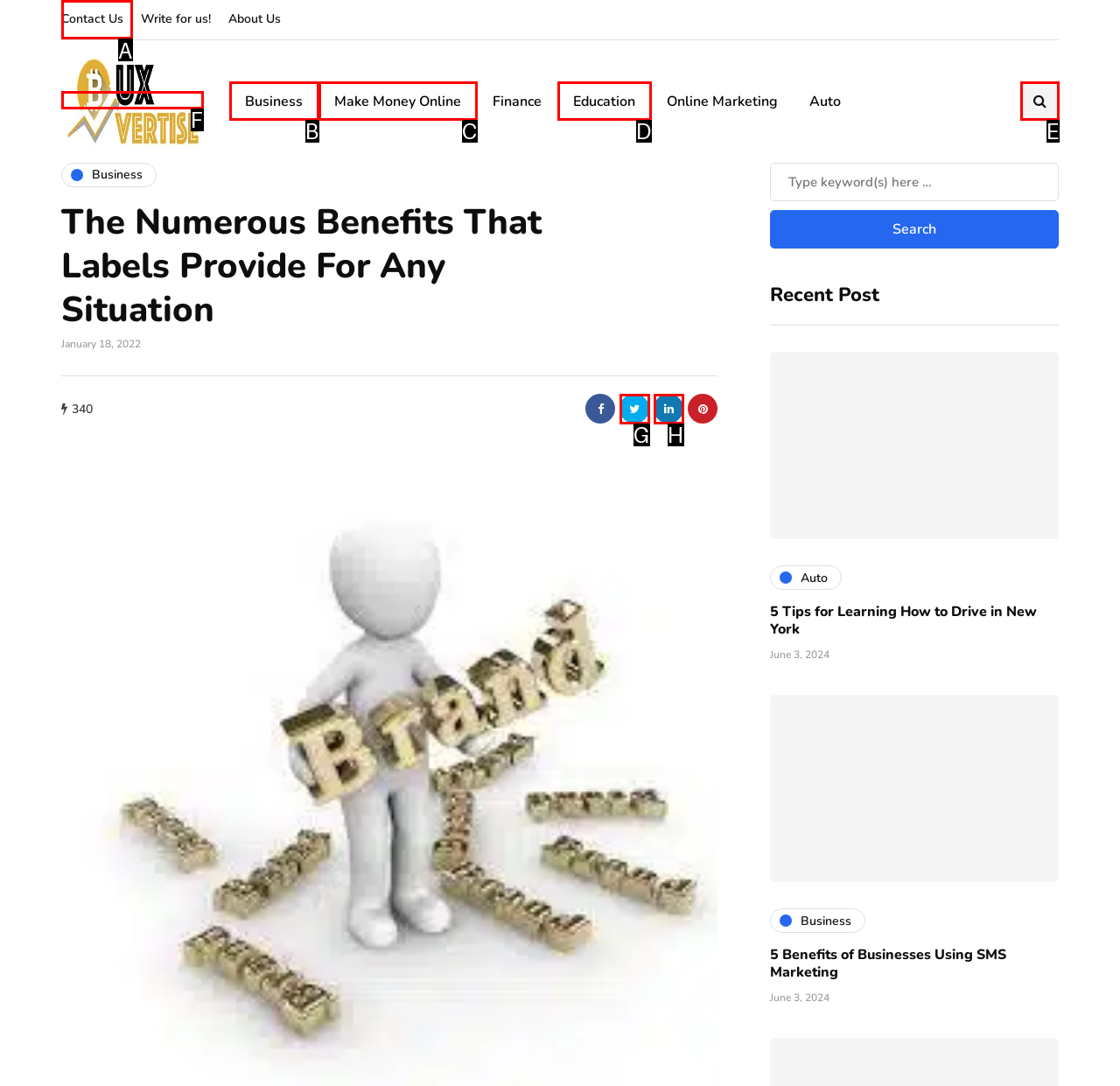Tell me the letter of the correct UI element to click for this instruction: Click on Contact Us. Answer with the letter only.

A